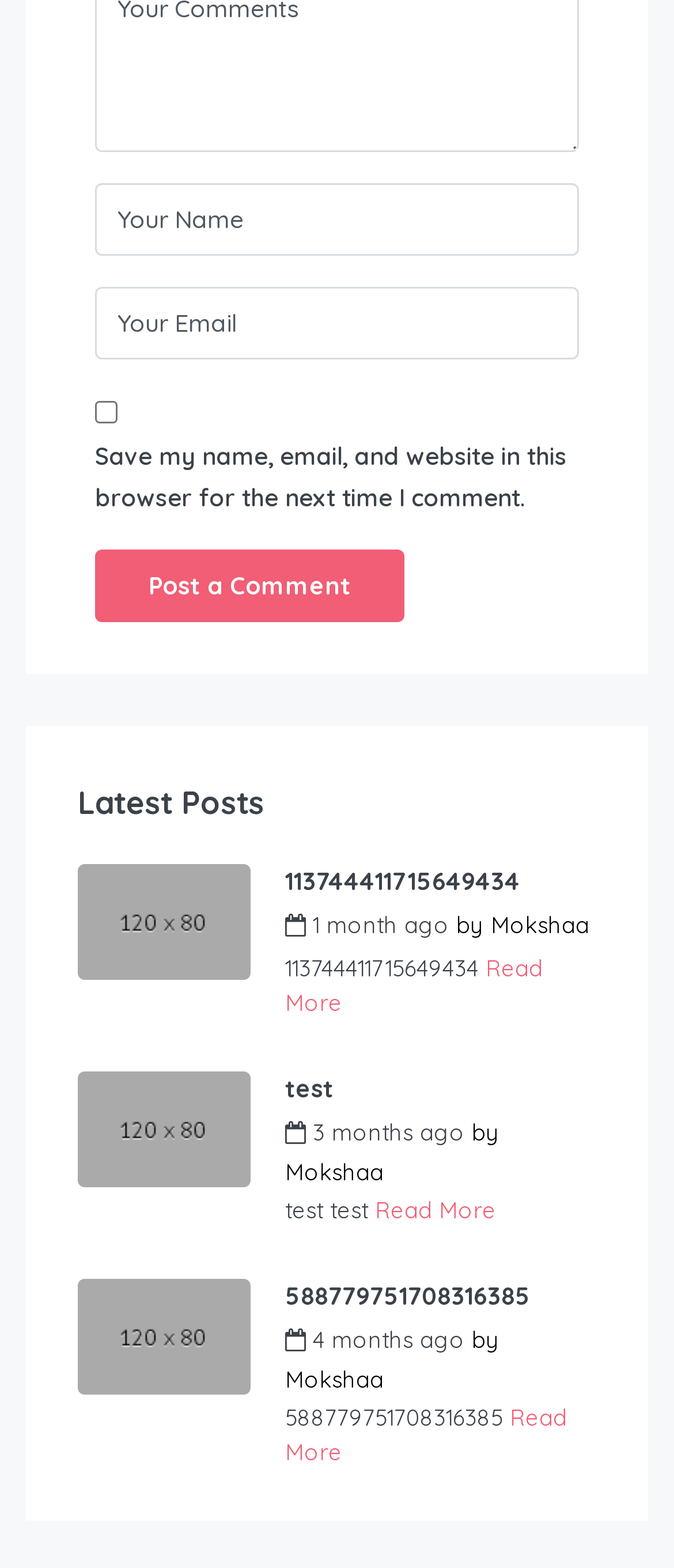Identify the coordinates of the bounding box for the element that must be clicked to accomplish the instruction: "View the post by Mokshaa".

[0.728, 0.581, 0.874, 0.599]